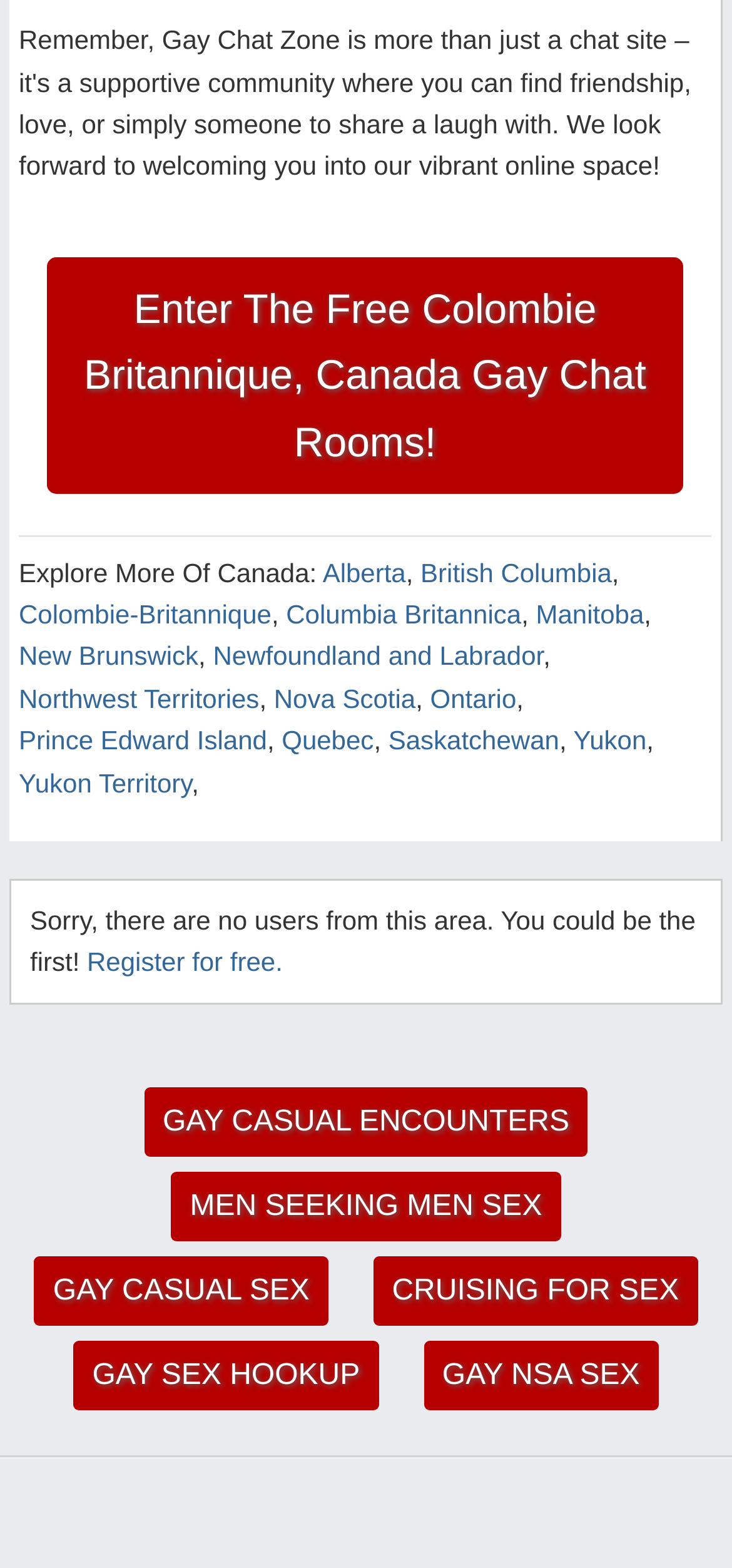Identify the bounding box coordinates of the element to click to follow this instruction: 'Browse gay casual encounters'. Ensure the coordinates are four float values between 0 and 1, provided as [left, top, right, bottom].

[0.197, 0.693, 0.803, 0.738]